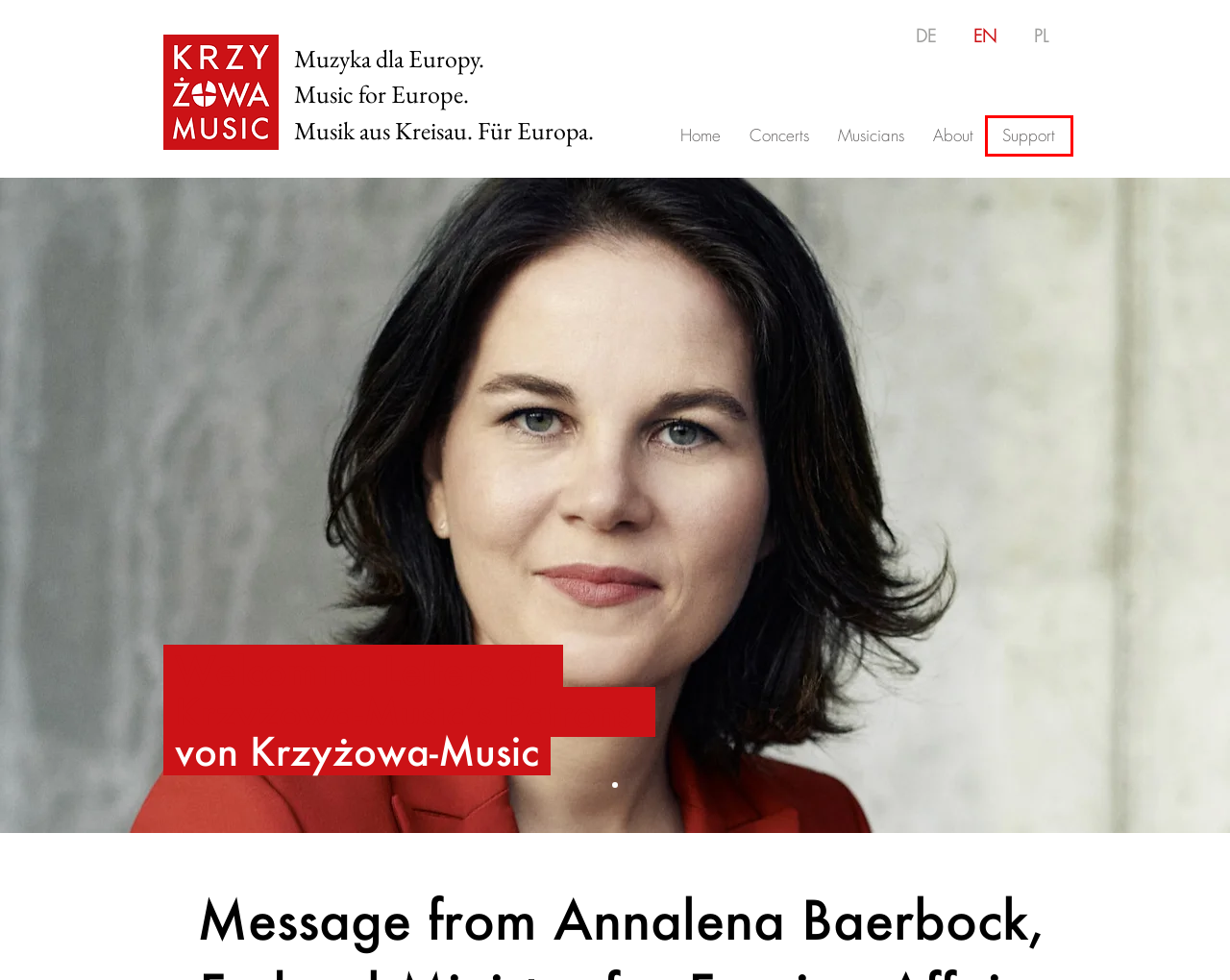You are provided with a screenshot of a webpage highlighting a UI element with a red bounding box. Choose the most suitable webpage description that matches the new page after clicking the element in the bounding box. Here are the candidates:
A. Kopie von Press & Media | Krzyżowa-Music
B. Privacy Declaration | Krzyżowa-Music
C. Support | Krzyżowa-Music
D. Musicians | Krzyżowa-Music
E. Imprint | Krzyżowa-Music
F. Concerts | Krzyżowa-Music
G. Press & Media | Krzyżowa-Music
H. Krzyżowa-Music Chamber Music Festival  |  Music for Europe   |  Polen

C